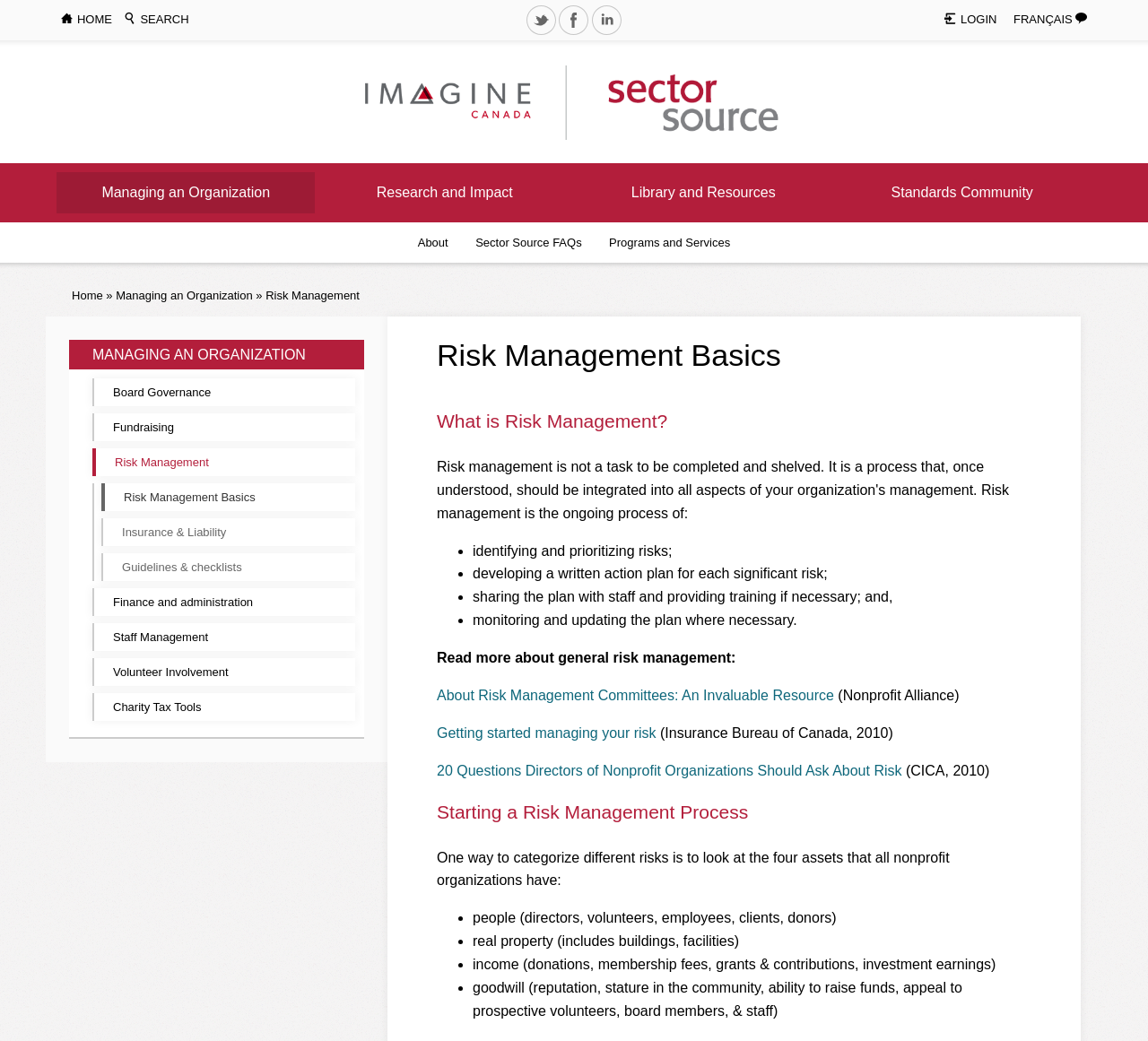Determine the bounding box coordinates of the UI element that matches the following description: "Accept". The coordinates should be four float numbers between 0 and 1 in the format [left, top, right, bottom].

None